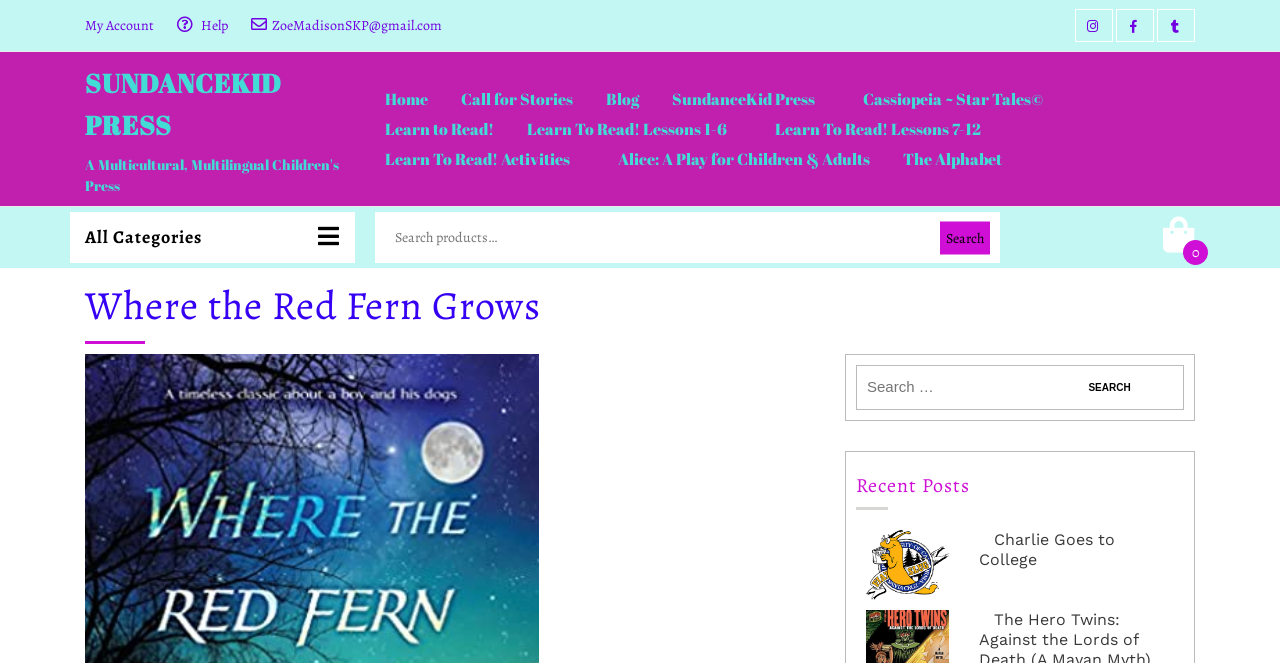Determine the bounding box coordinates for the element that should be clicked to follow this instruction: "Search in the recent posts". The coordinates should be given as four float numbers between 0 and 1, in the format [left, top, right, bottom].

[0.669, 0.551, 0.925, 0.618]